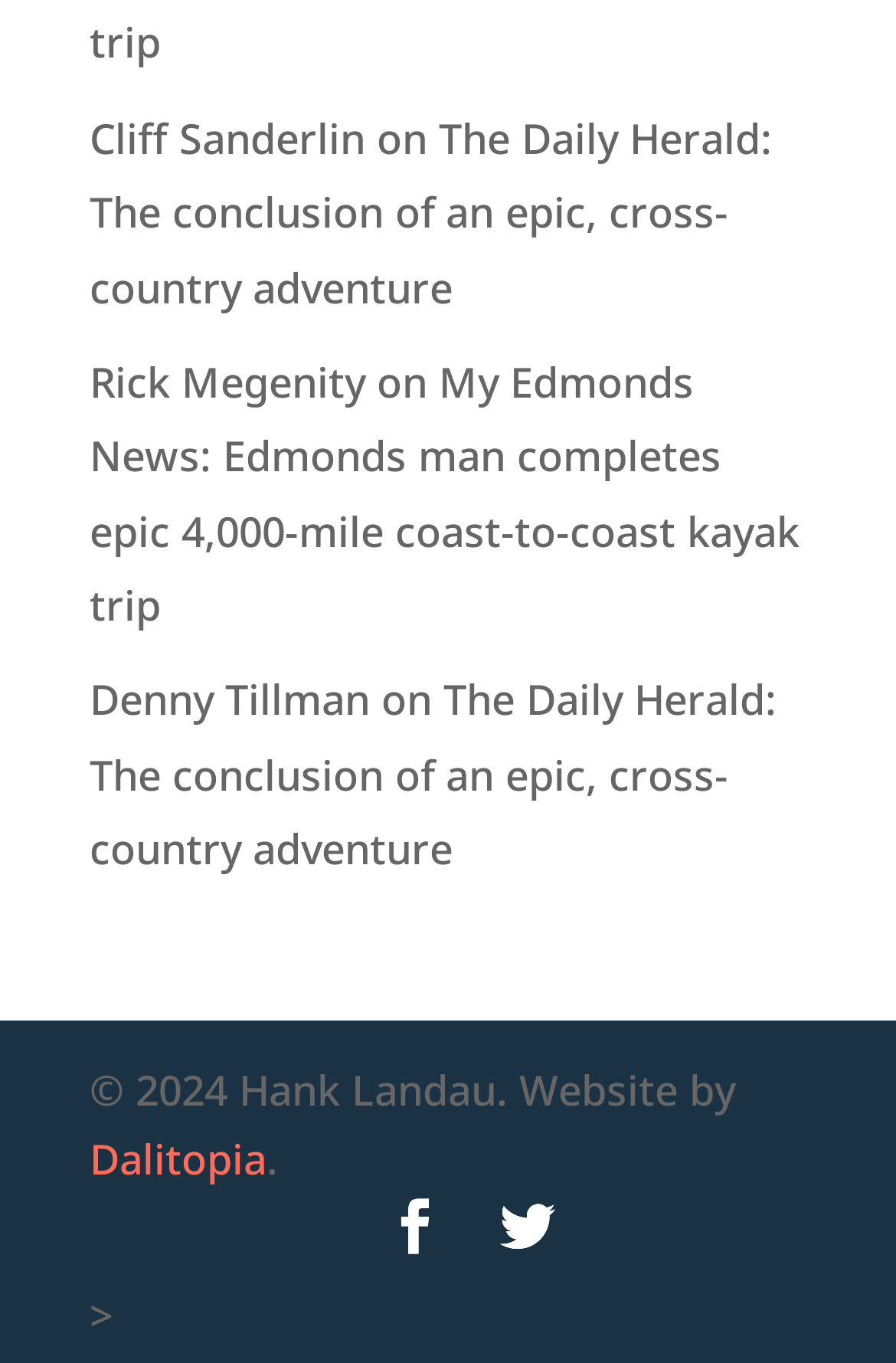How many links are in the footer of the first article?
Answer the question using a single word or phrase, according to the image.

2